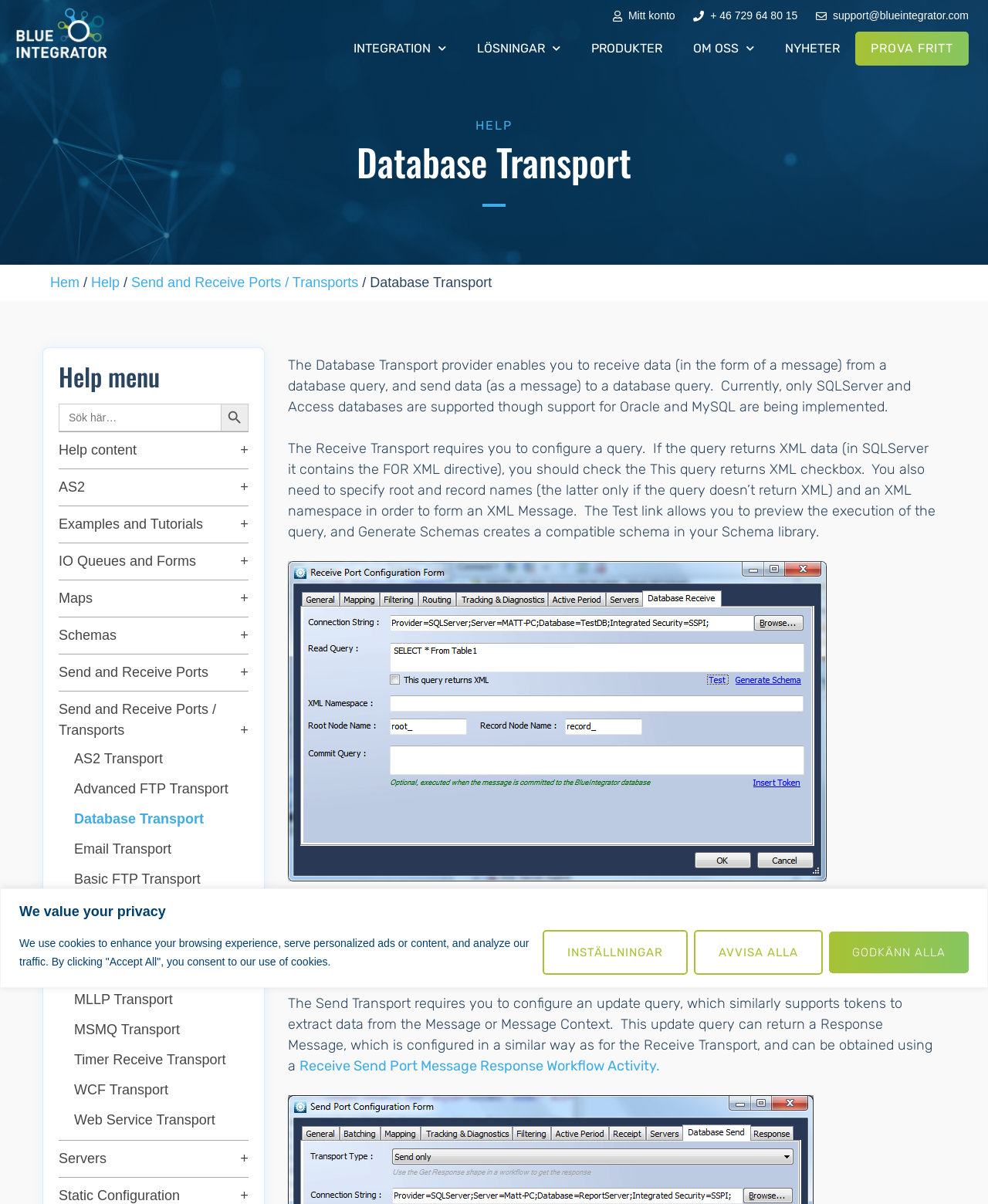What is the purpose of the Test link?
Answer the question with a detailed and thorough explanation.

The purpose of the Test link is to preview the execution of the query, allowing you to test the query before using it in the Receive Transport.